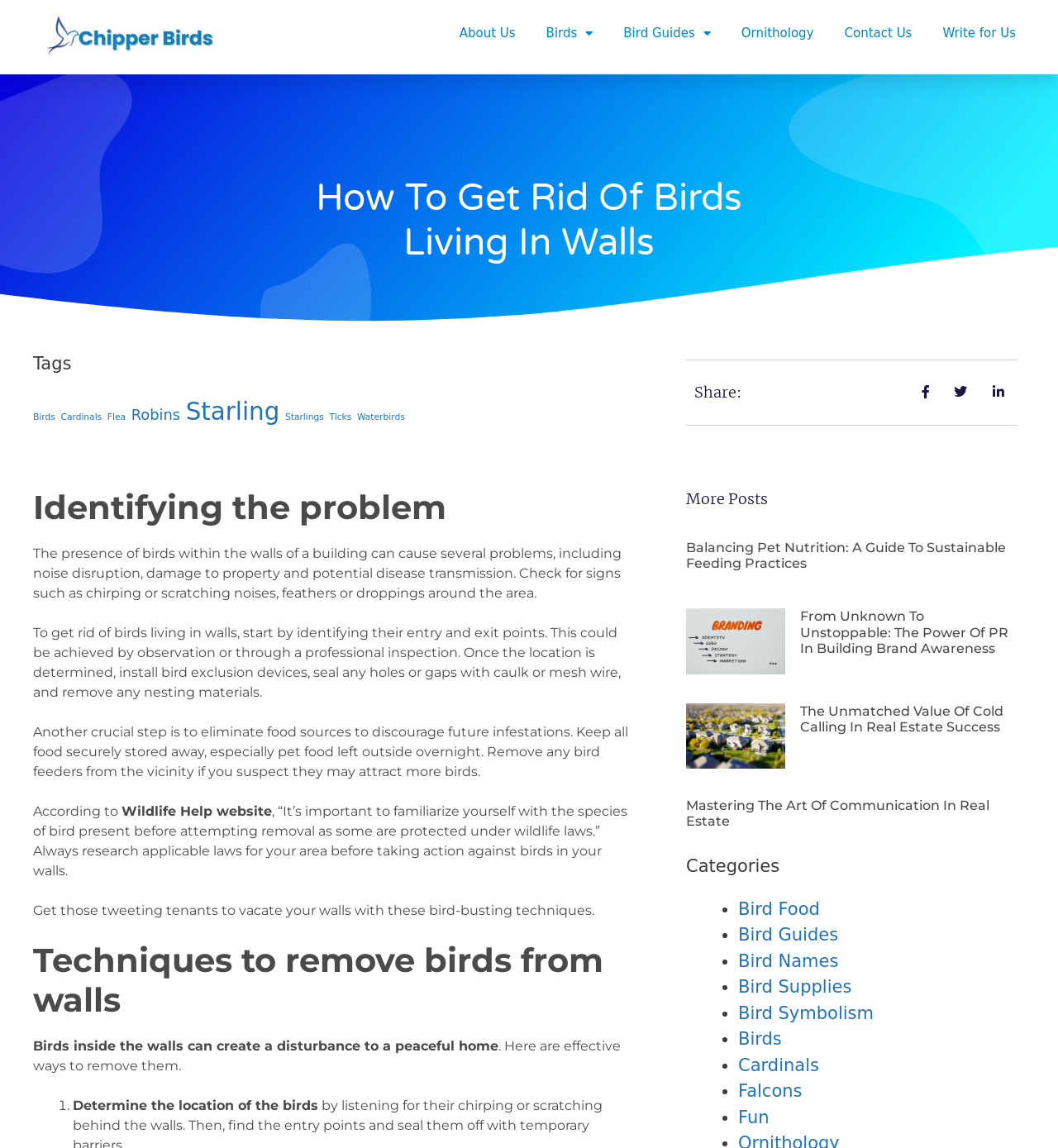Bounding box coordinates are to be given in the format (top-left x, top-left y, bottom-right x, bottom-right y). All values must be floating point numbers between 0 and 1. Provide the bounding box coordinate for the UI element described as: Write for Us

[0.89, 0.018, 0.961, 0.04]